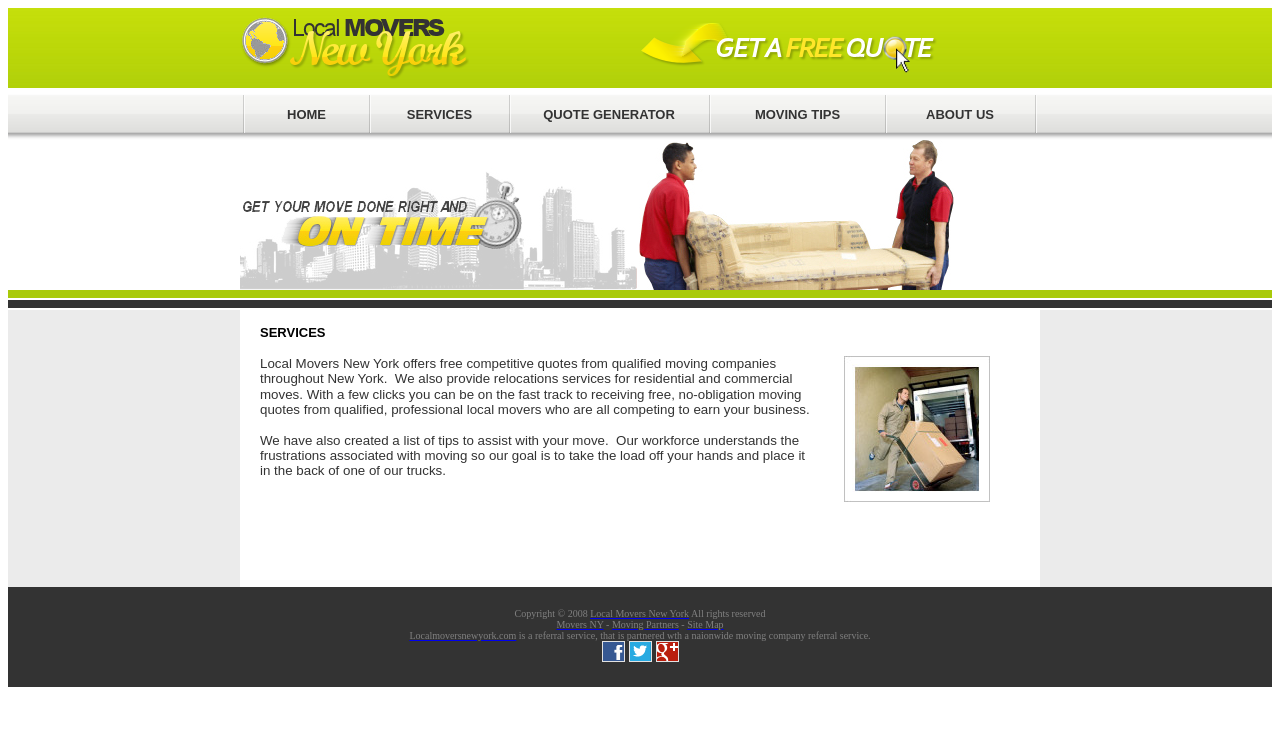Determine the bounding box coordinates of the element that should be clicked to execute the following command: "Log in".

None